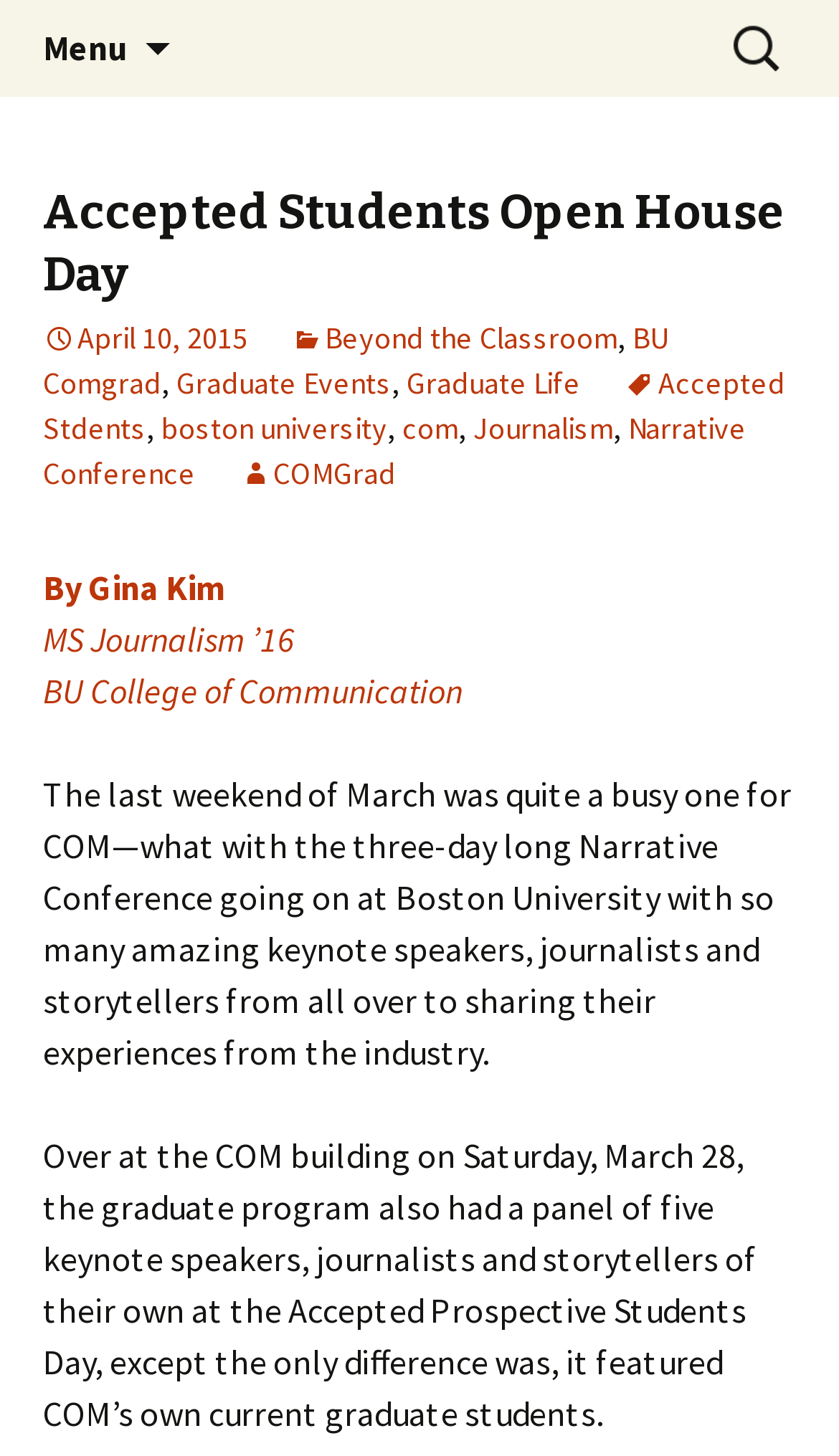Identify the bounding box coordinates of the clickable region necessary to fulfill the following instruction: "Read the article about Accepted Students Open House Day". The bounding box coordinates should be four float numbers between 0 and 1, i.e., [left, top, right, bottom].

[0.051, 0.126, 0.949, 0.21]